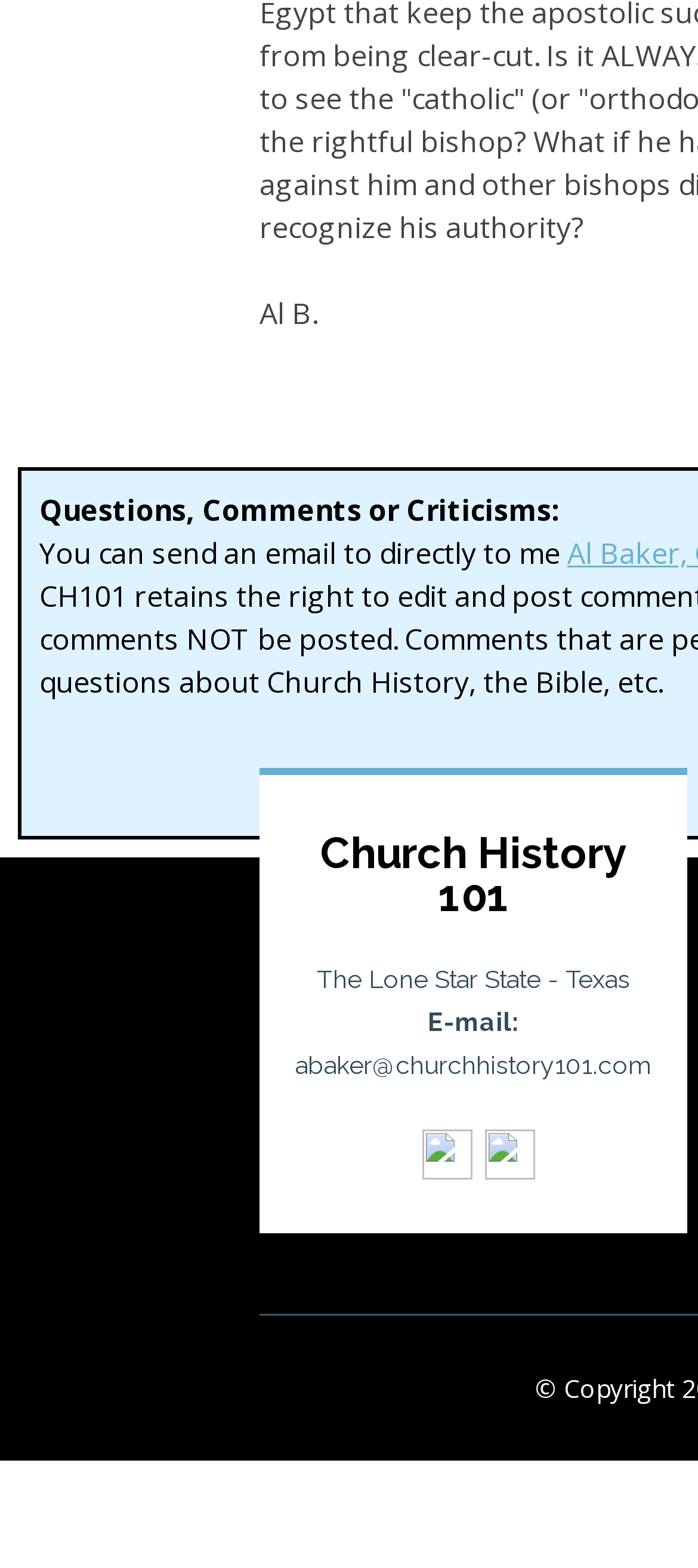Provide a brief response in the form of a single word or phrase:
What is the name of the person mentioned on the webpage?

Al B.